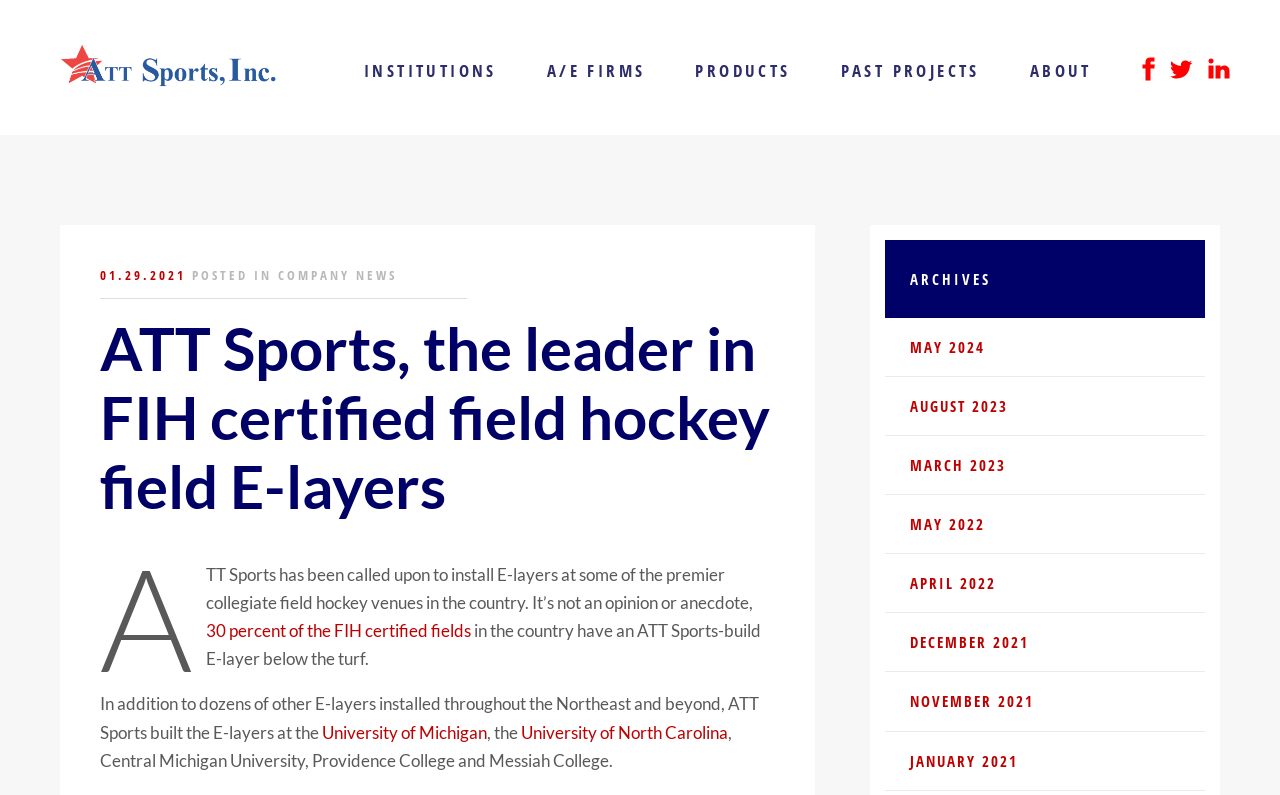Find the bounding box coordinates of the element to click in order to complete this instruction: "Click on the 'INSTITUTIONS' link". The bounding box coordinates must be four float numbers between 0 and 1, denoted as [left, top, right, bottom].

[0.284, 0.074, 0.388, 0.103]